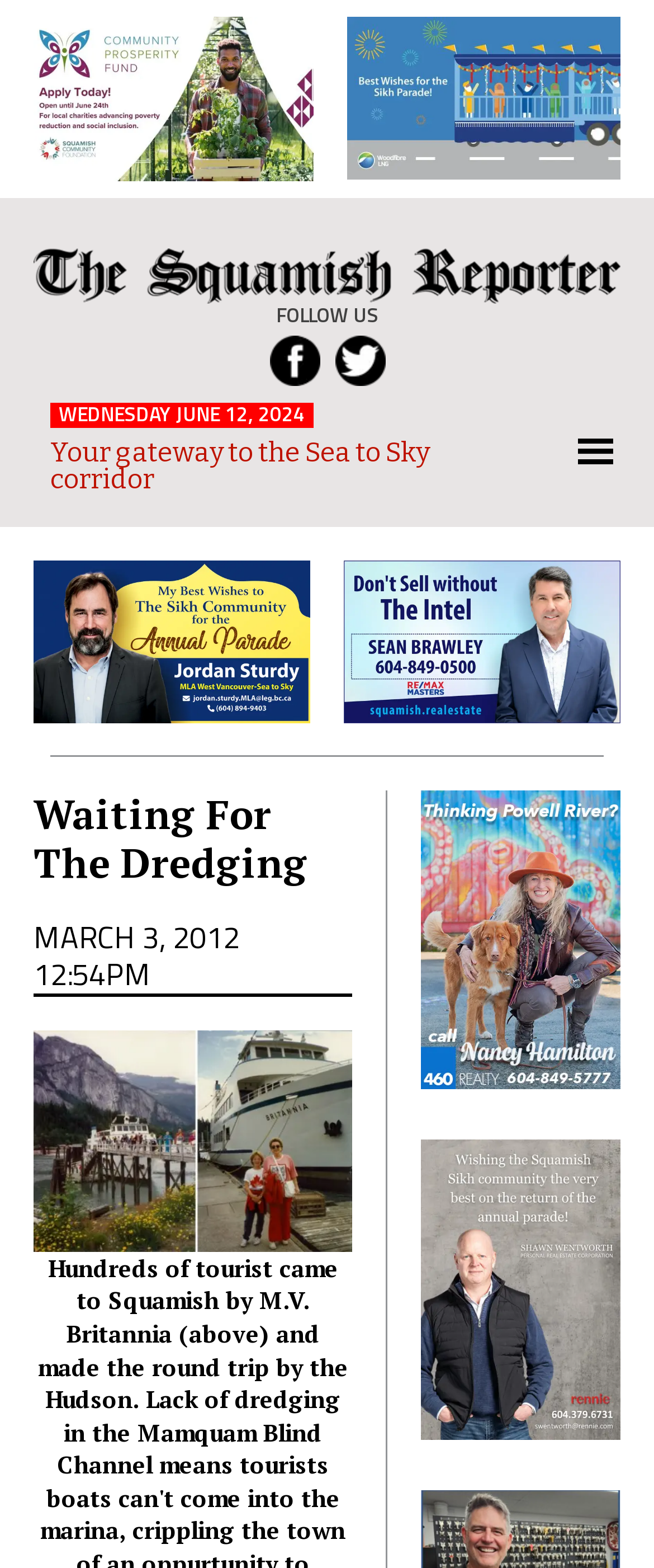Extract the main headline from the webpage and generate its text.

Waiting For The Dredging